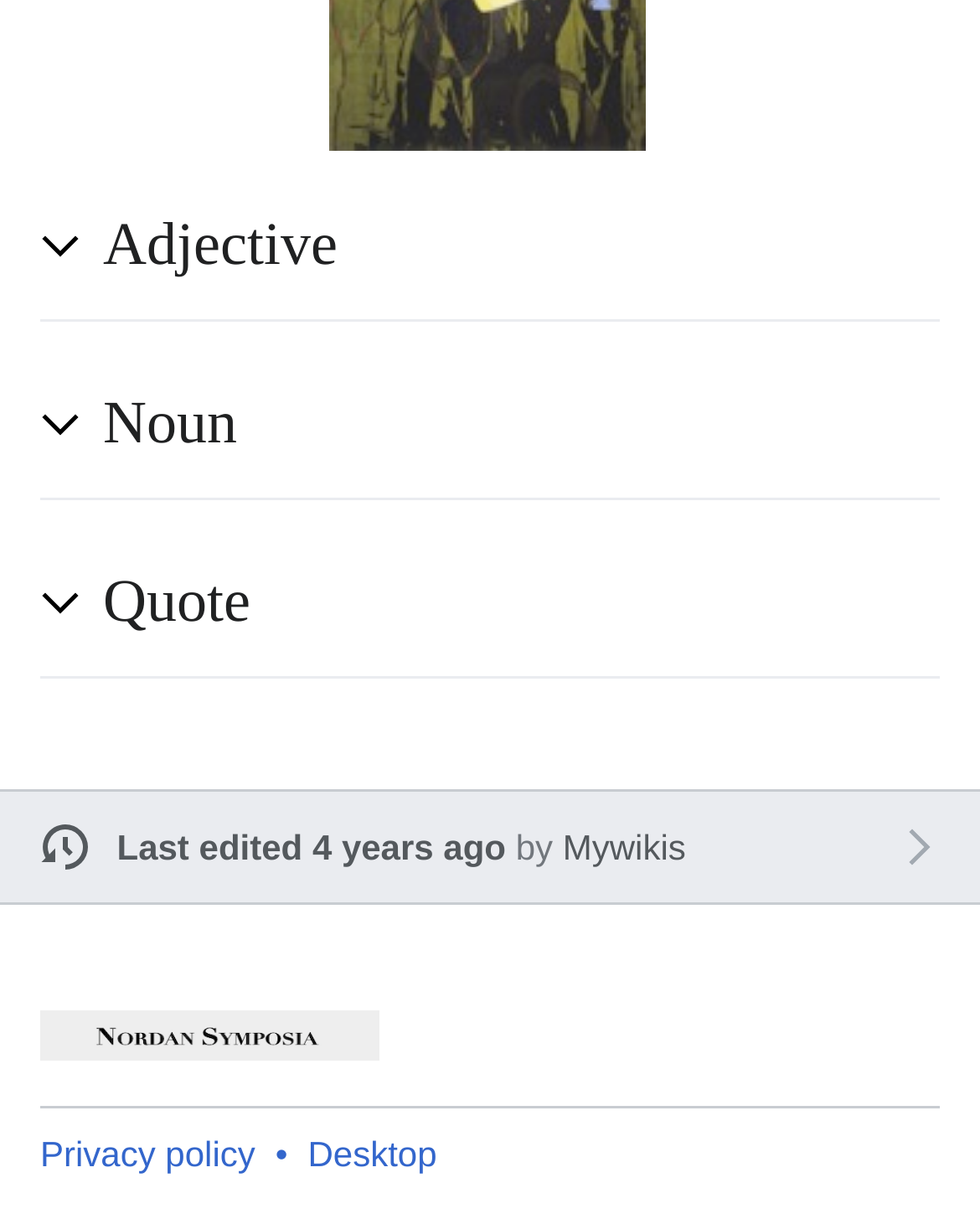Using the provided element description: "Noun", determine the bounding box coordinates of the corresponding UI element in the screenshot.

[0.105, 0.314, 0.959, 0.384]